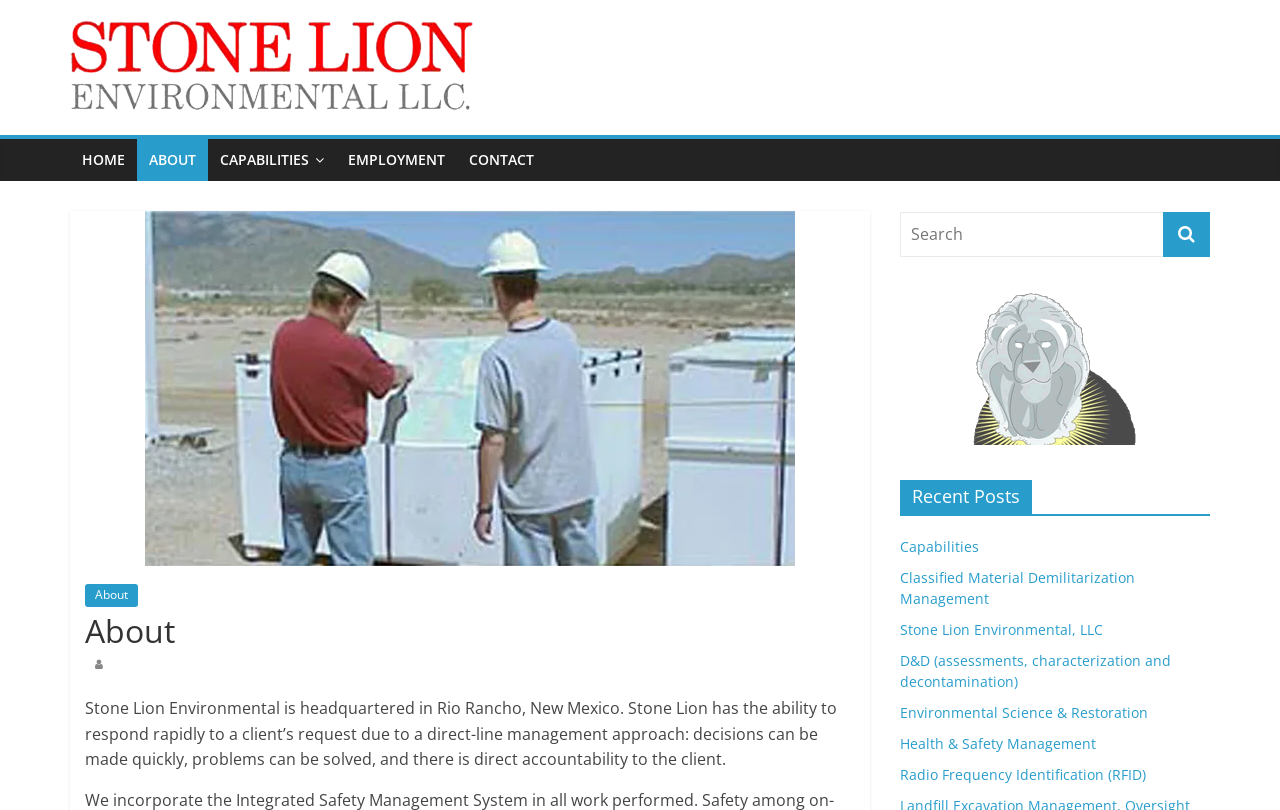Identify the bounding box coordinates of the area that should be clicked in order to complete the given instruction: "Learn about Stone Lion Environmental's capabilities". The bounding box coordinates should be four float numbers between 0 and 1, i.e., [left, top, right, bottom].

[0.162, 0.172, 0.262, 0.224]